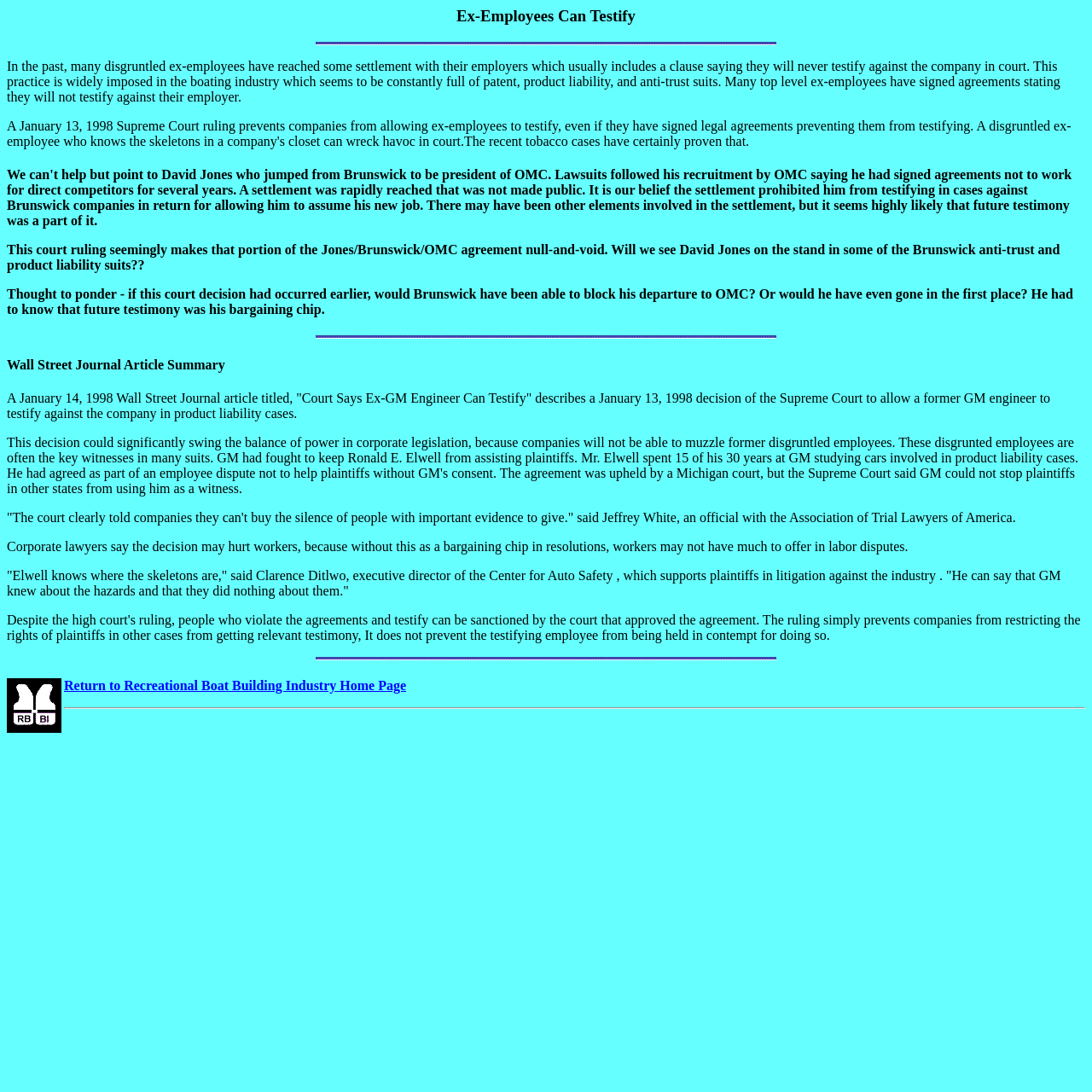What is the purpose of the link at the bottom of the page?
Answer the question with a single word or phrase, referring to the image.

Return to Home Page